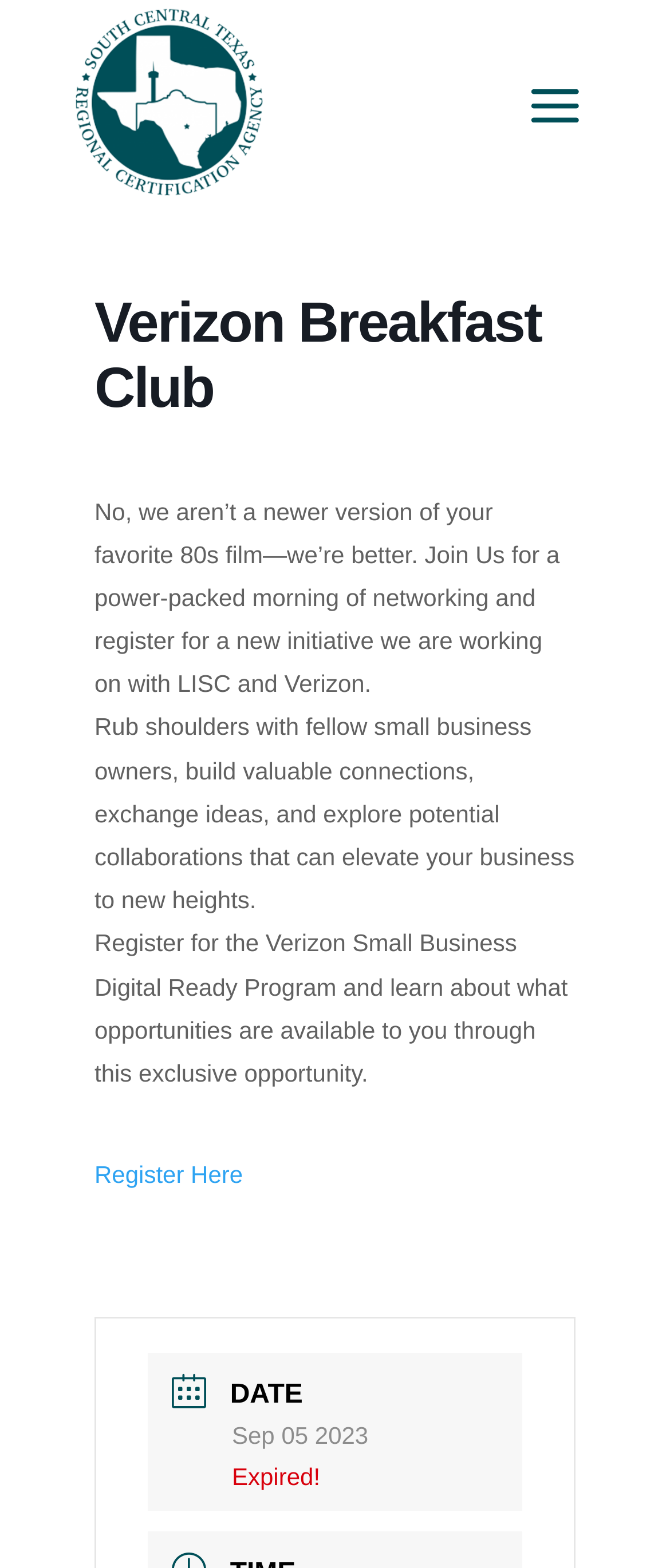What is the name of the program being promoted?
Give a detailed response to the question by analyzing the screenshot.

I found the answer by reading the StaticText element that says 'Register for the Verizon Small Business Digital Ready Program and learn about what opportunities are available to you through this exclusive opportunity.' This suggests that the program being promoted is the Verizon Small Business Digital Ready Program.